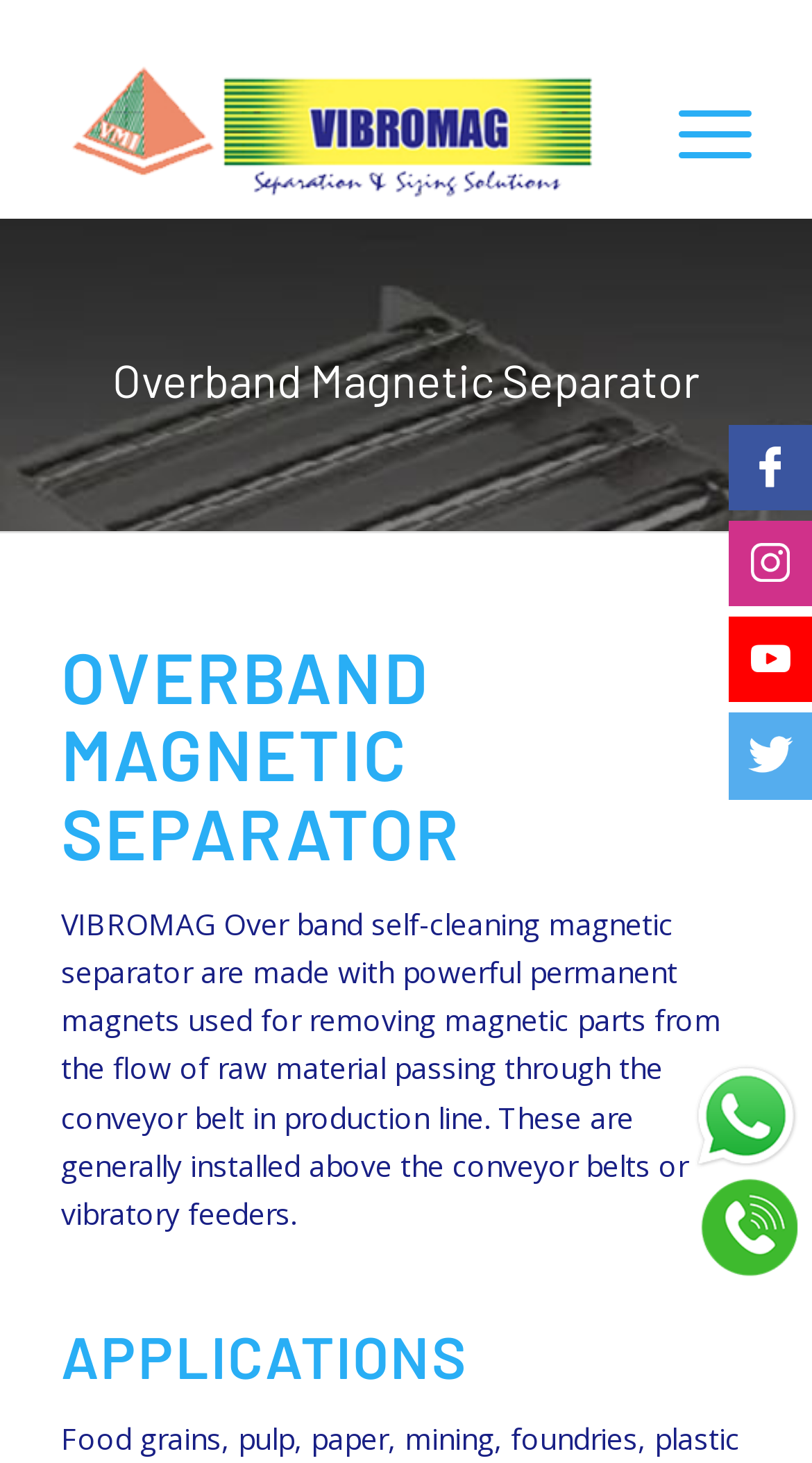Analyze the image and give a detailed response to the question:
What is the purpose of the Overband Magnetic Separator?

Based on the webpage, the Overband Magnetic Separator is used to remove magnetic parts from the flow of raw material passing through the conveyor belt in a production line. This is stated in the paragraph of text that describes the product.